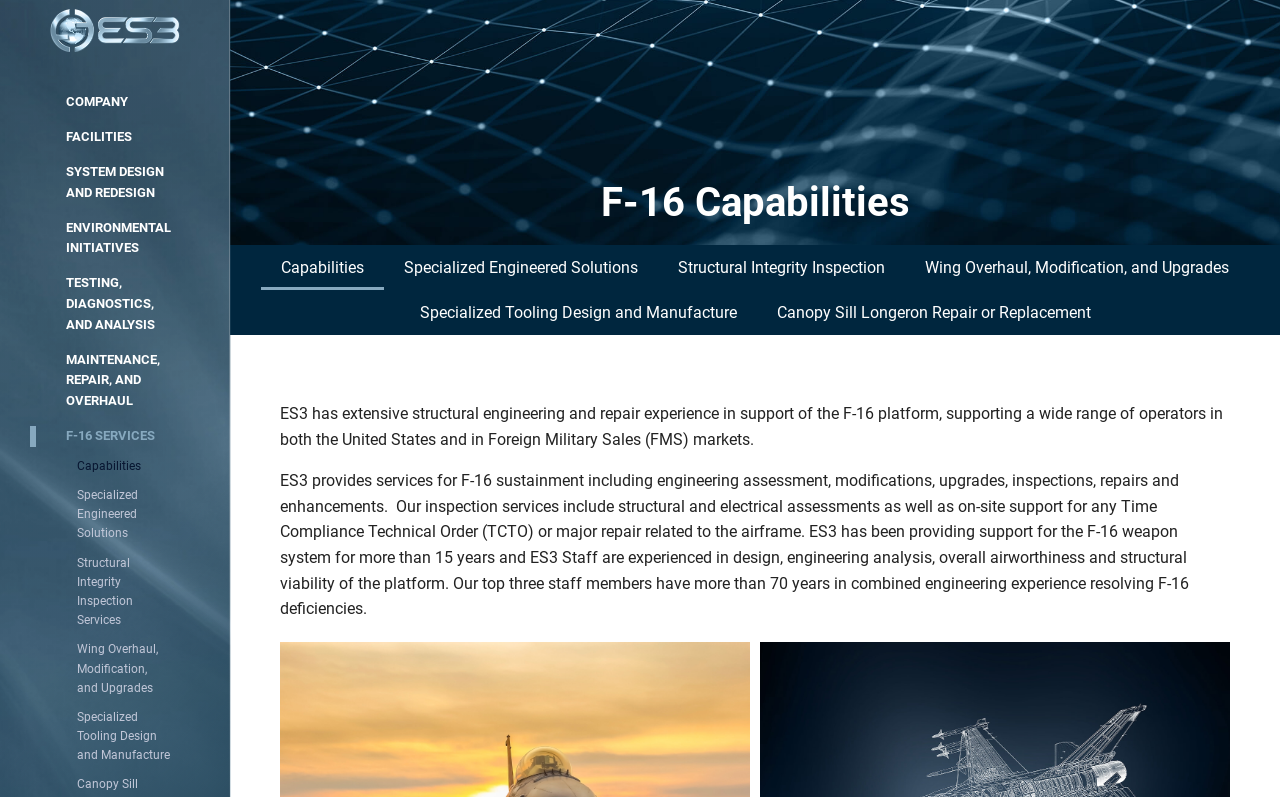Give the bounding box coordinates for the element described as: "Testing, Diagnostics, and Analysis".

[0.023, 0.343, 0.157, 0.421]